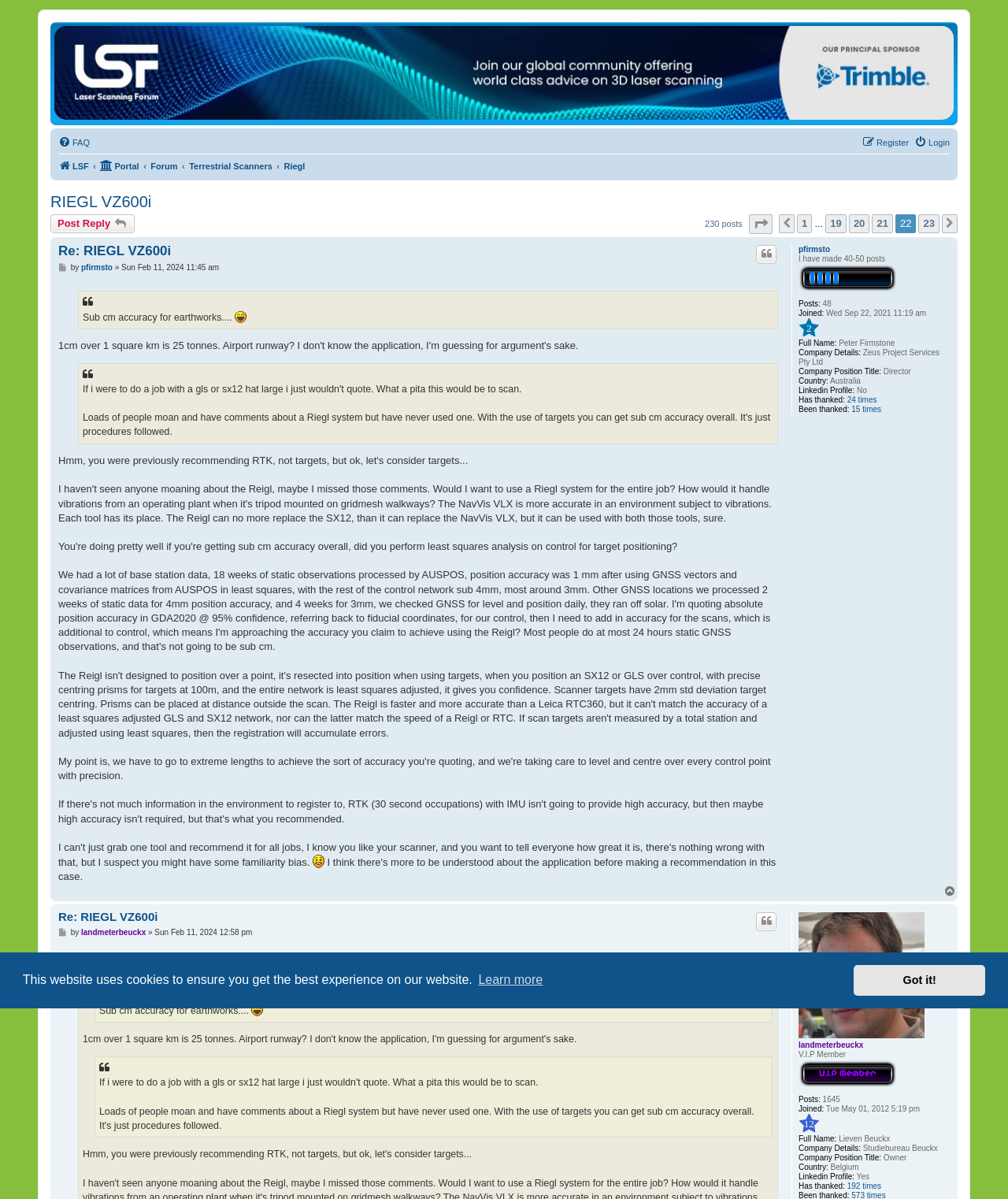Please identify the bounding box coordinates of the clickable element to fulfill the following instruction: "Click on the 'Post Reply' link". The coordinates should be four float numbers between 0 and 1, i.e., [left, top, right, bottom].

[0.05, 0.178, 0.133, 0.194]